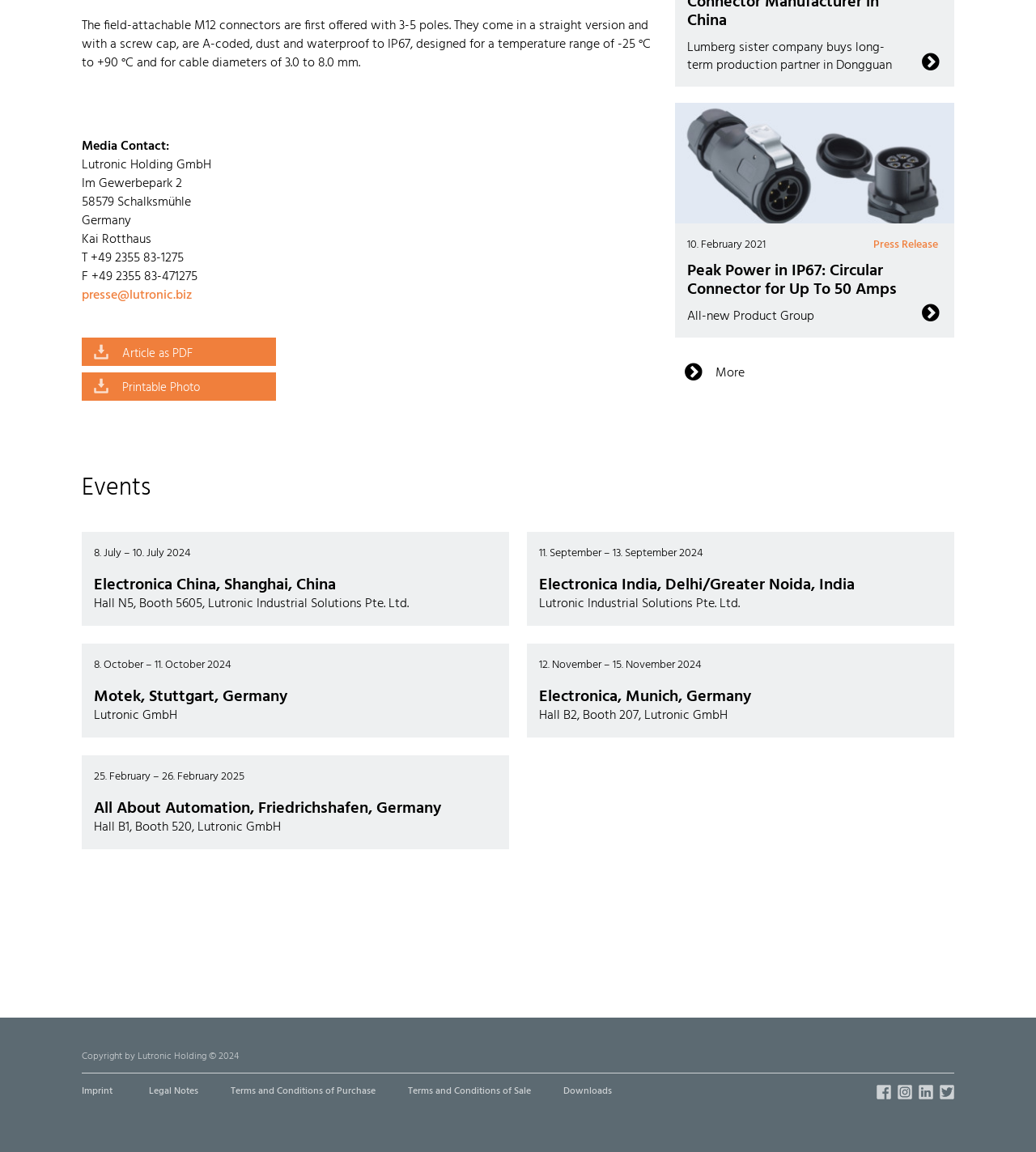Please indicate the bounding box coordinates of the element's region to be clicked to achieve the instruction: "Download files". Provide the coordinates as four float numbers between 0 and 1, i.e., [left, top, right, bottom].

[0.544, 0.94, 0.591, 0.954]